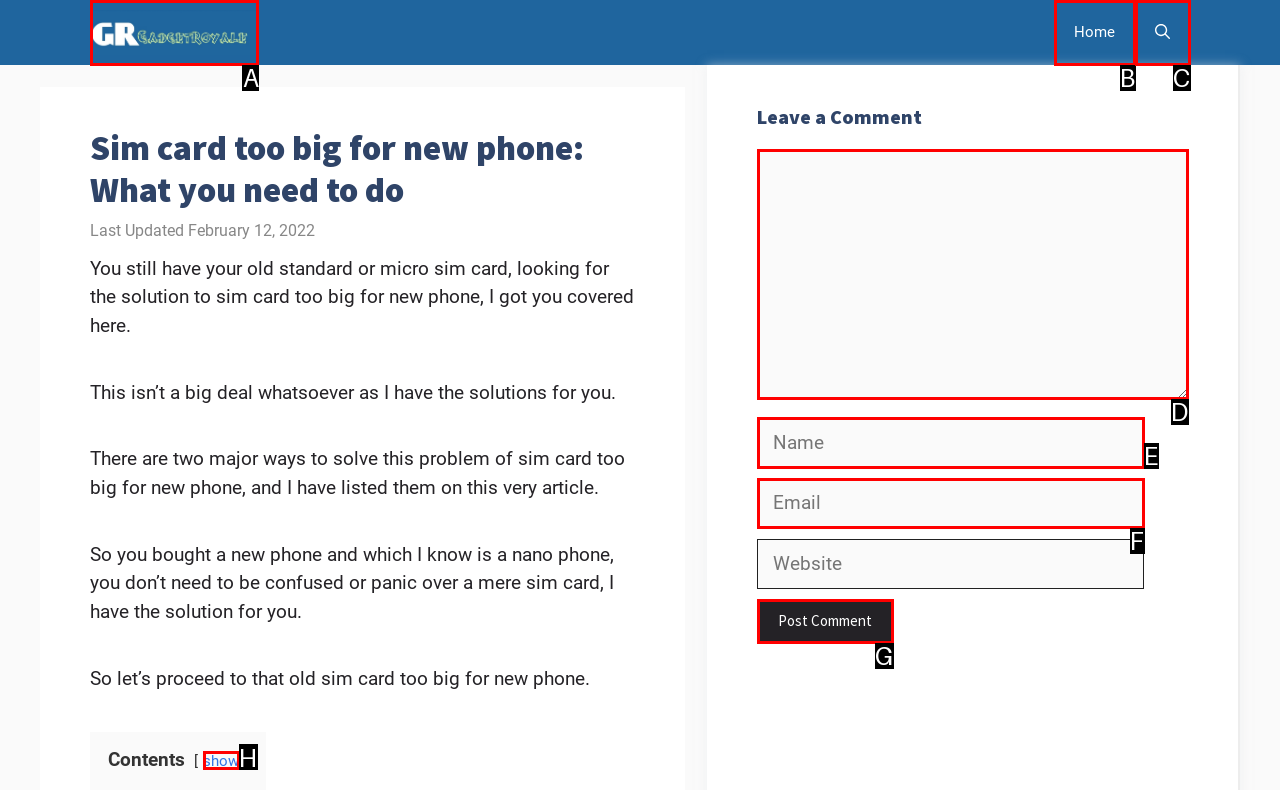Find the HTML element that matches the description: show
Respond with the corresponding letter from the choices provided.

H